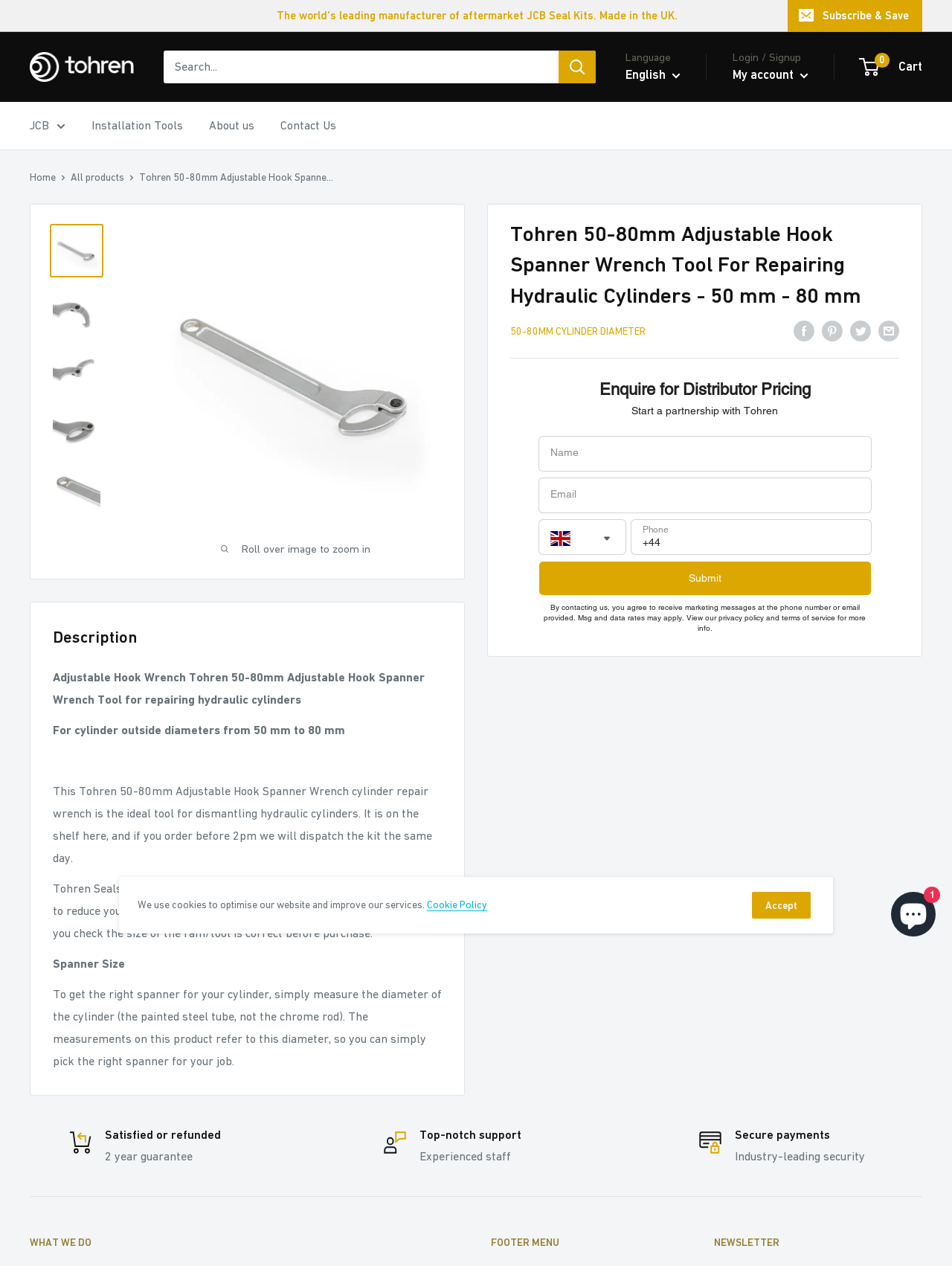Please identify the bounding box coordinates for the region that you need to click to follow this instruction: "View product details".

[0.157, 0.179, 0.464, 0.41]